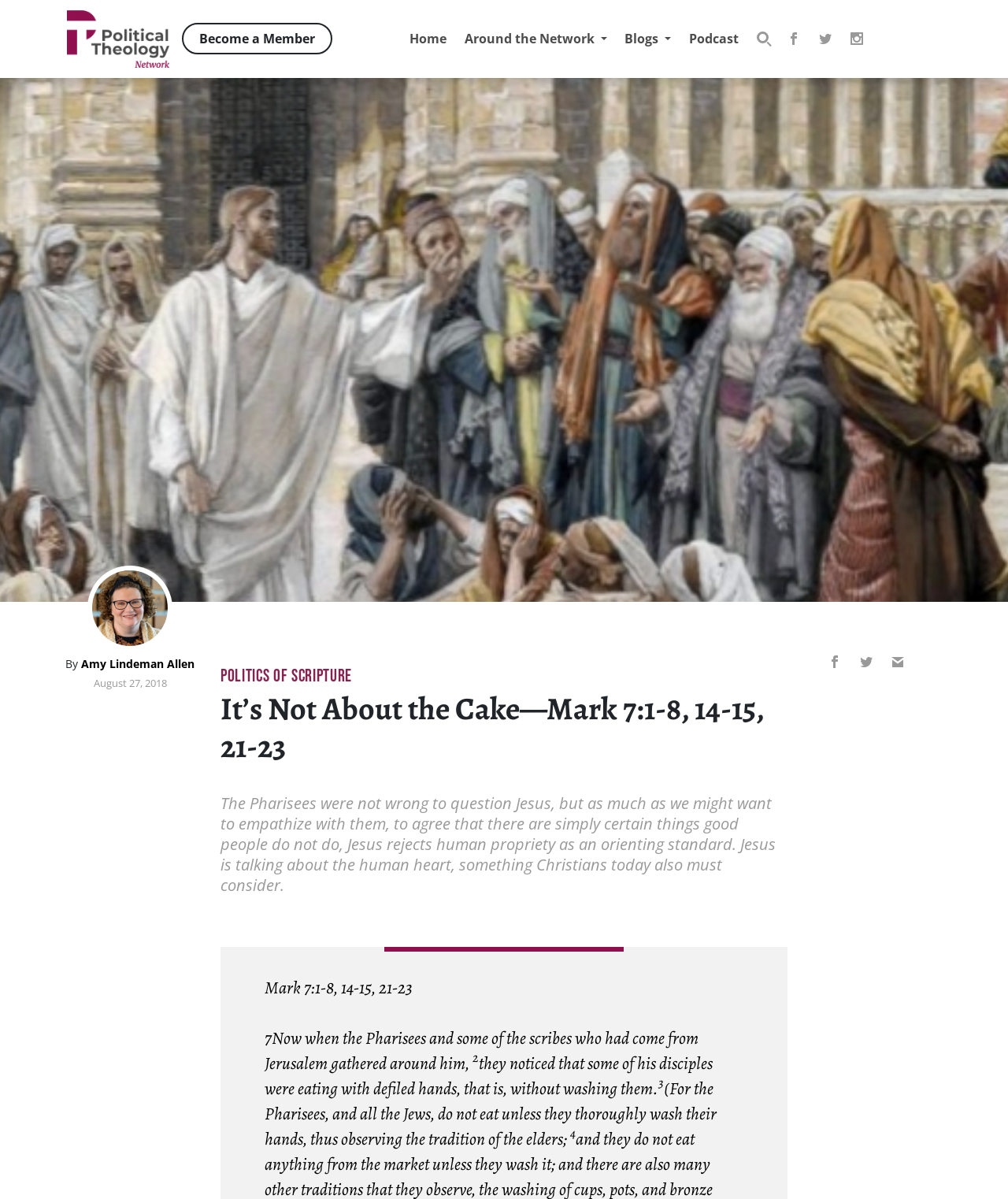Predict the bounding box coordinates for the UI element described as: "Blogs". The coordinates should be four float numbers between 0 and 1, presented as [left, top, right, bottom].

[0.611, 0.017, 0.675, 0.048]